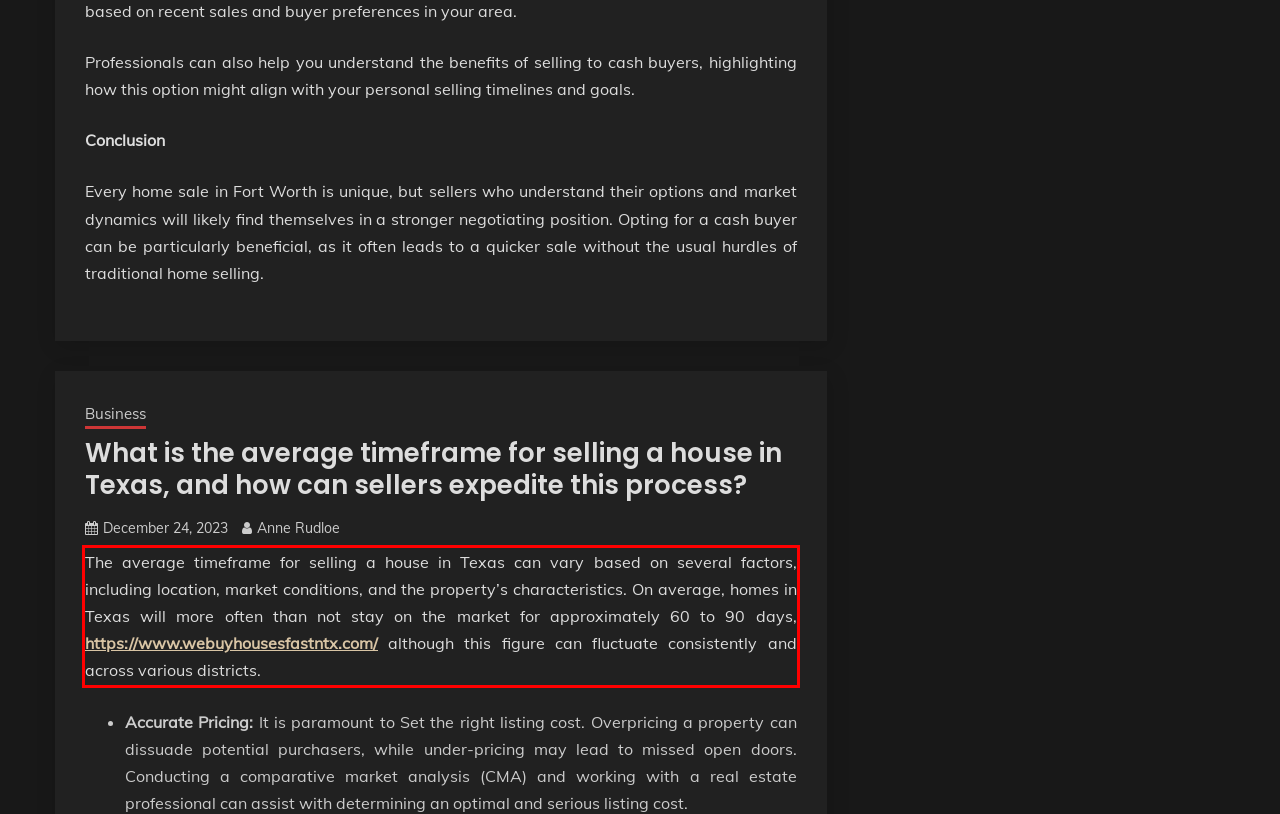By examining the provided screenshot of a webpage, recognize the text within the red bounding box and generate its text content.

The average timeframe for selling a house in Texas can vary based on several factors, including location, market conditions, and the property’s characteristics. On average, homes in Texas will more often than not stay on the market for approximately 60 to 90 days, https://www.webuyhousesfastntx.com/ although this figure can fluctuate consistently and across various districts.